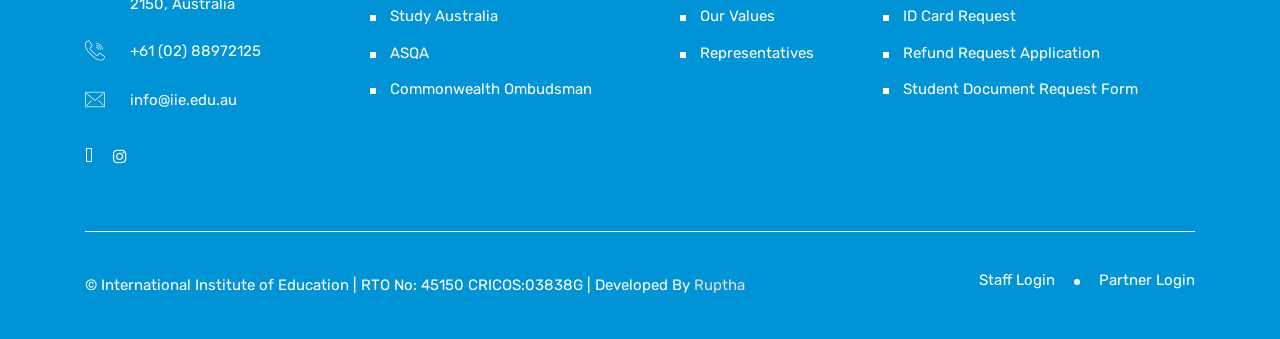Identify the bounding box coordinates of the specific part of the webpage to click to complete this instruction: "Send an email to info".

[0.102, 0.269, 0.185, 0.323]